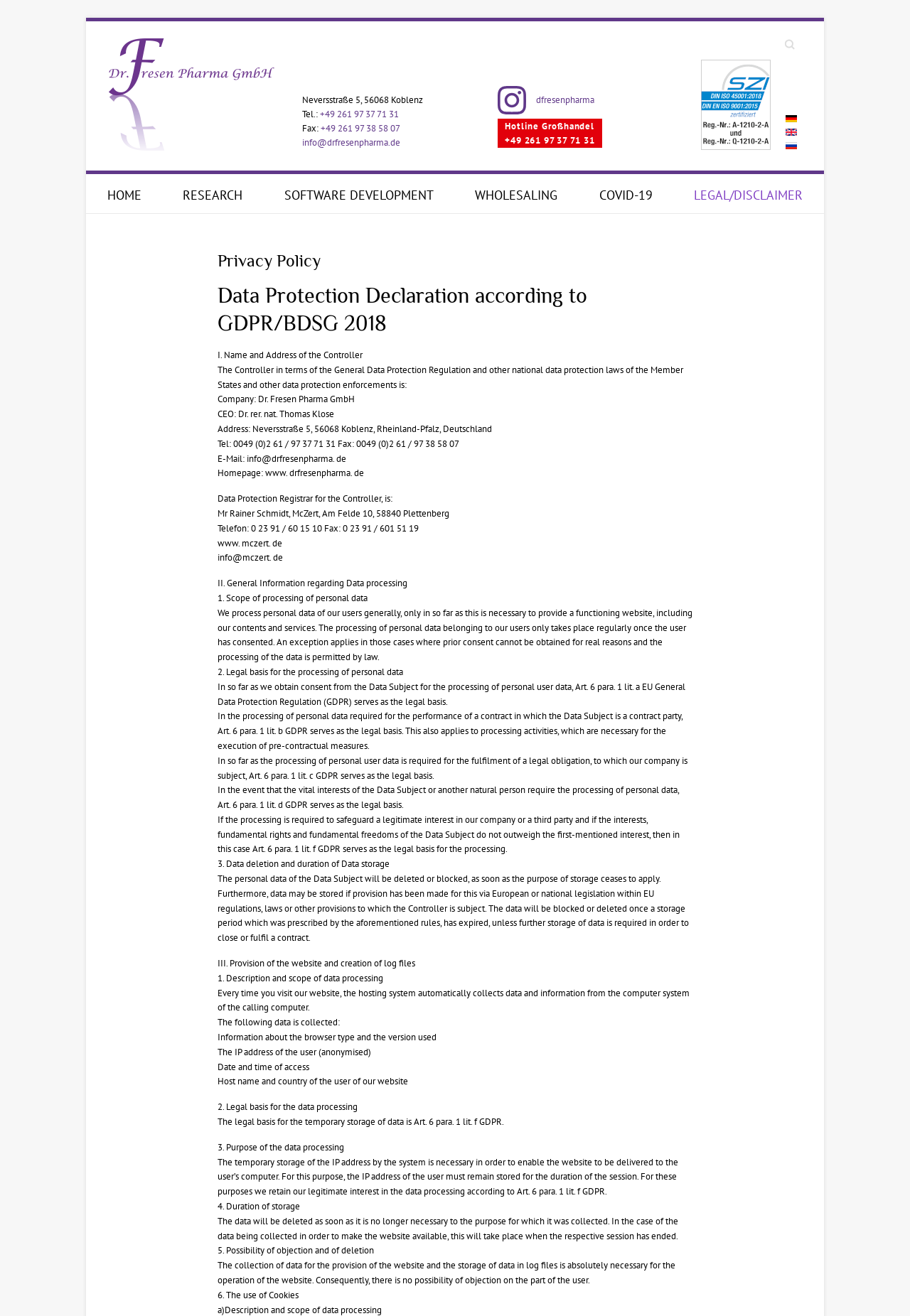Could you provide the bounding box coordinates for the portion of the screen to click to complete this instruction: "View contact information"?

[0.332, 0.071, 0.403, 0.089]